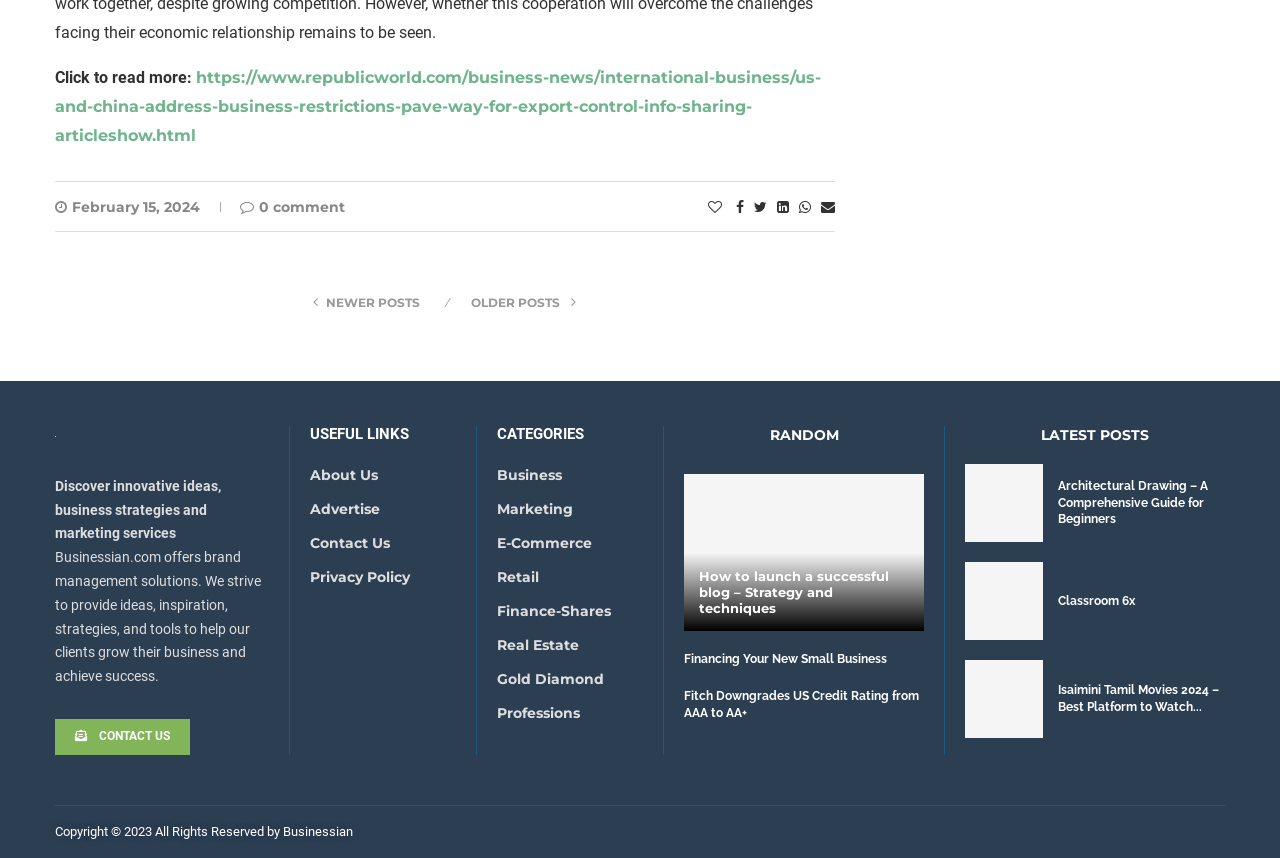Give a short answer to this question using one word or a phrase:
What is the date of the latest post?

February 15, 2024